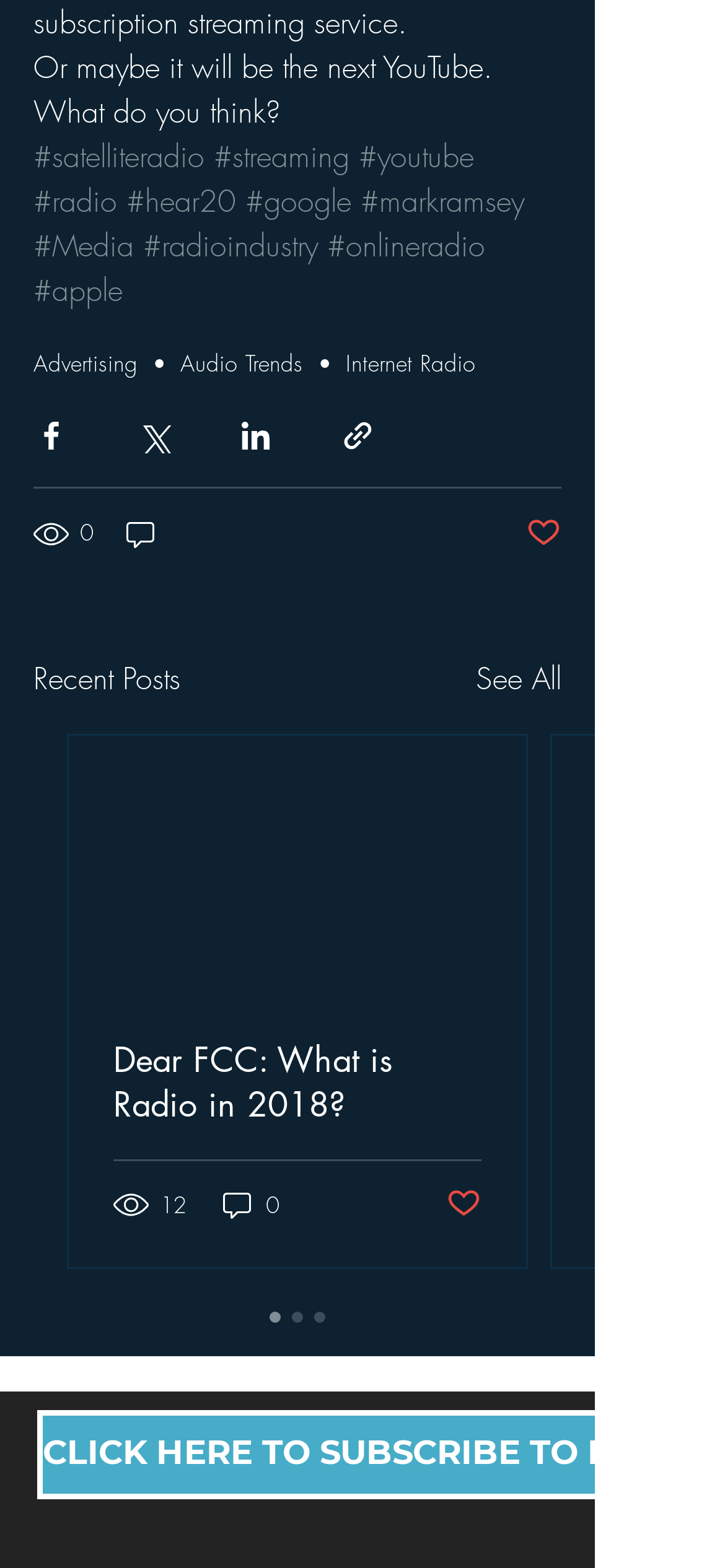Please specify the bounding box coordinates in the format (top-left x, top-left y, bottom-right x, bottom-right y), with all values as floating point numbers between 0 and 1. Identify the bounding box of the UI element described by: aria-label="Share via LinkedIn"

[0.328, 0.266, 0.377, 0.289]